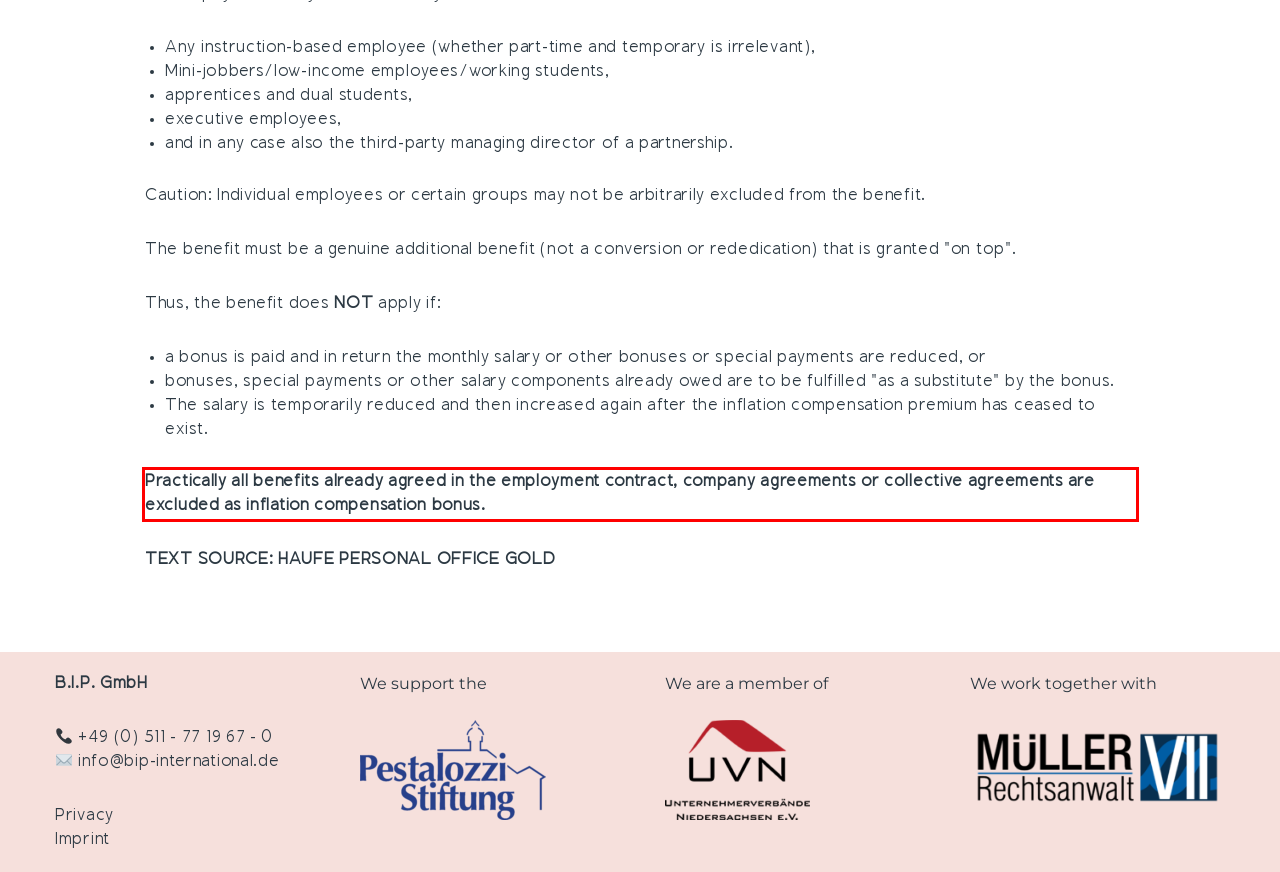Analyze the webpage screenshot and use OCR to recognize the text content in the red bounding box.

Practically all benefits already agreed in the employment contract, company agreements or collective agreements are excluded as inflation compensation bonus.